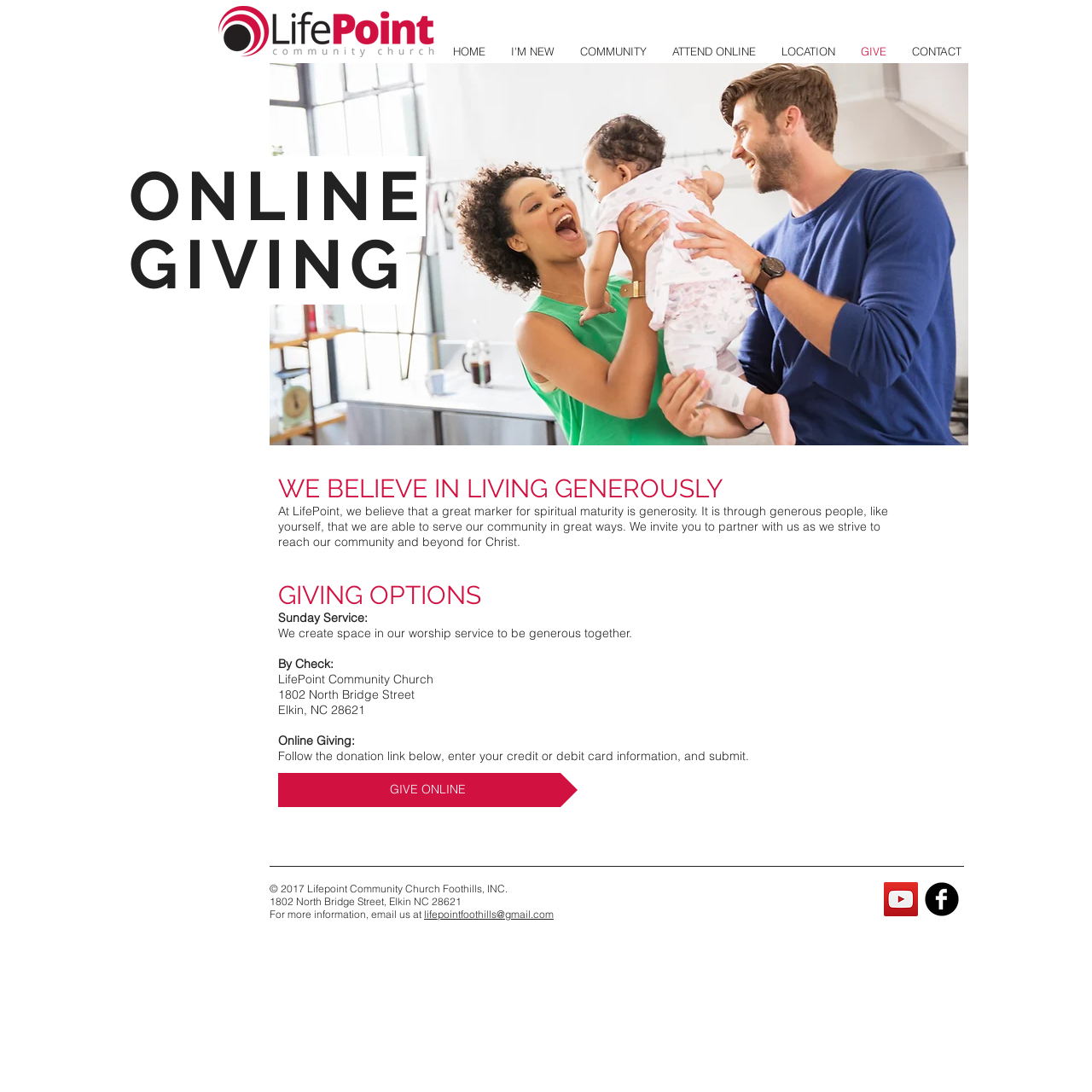What social media platforms are available?
Please answer the question as detailed as possible based on the image.

I found the answer by looking at the list element with the content 'Social Bar' which contains two link elements with images. The images are labeled as 'YouTube' and 'Facebook Black Round', which are likely to be the social media platforms available.